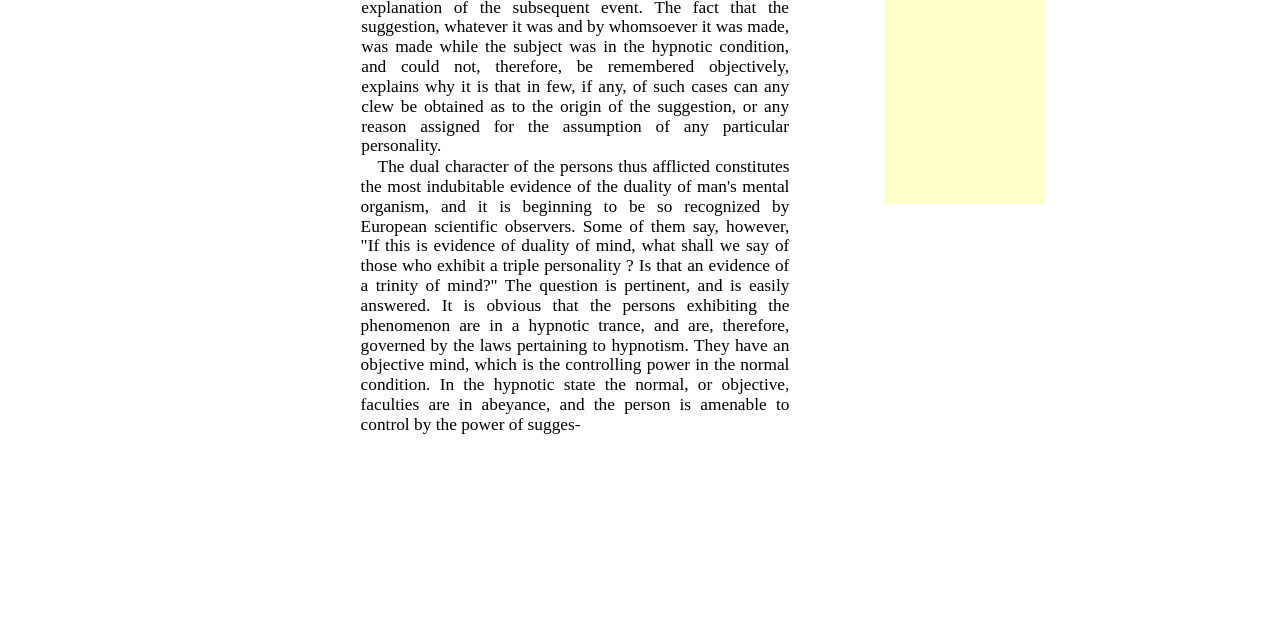Bounding box coordinates are specified in the format (top-left x, top-left y, bottom-right x, bottom-right y). All values are floating point numbers bounded between 0 and 1. Please provide the bounding box coordinate of the region this sentence describes: aria-label="Advertisement" name="aswift_3" title="Advertisement"

[0.216, 0.813, 0.784, 0.954]